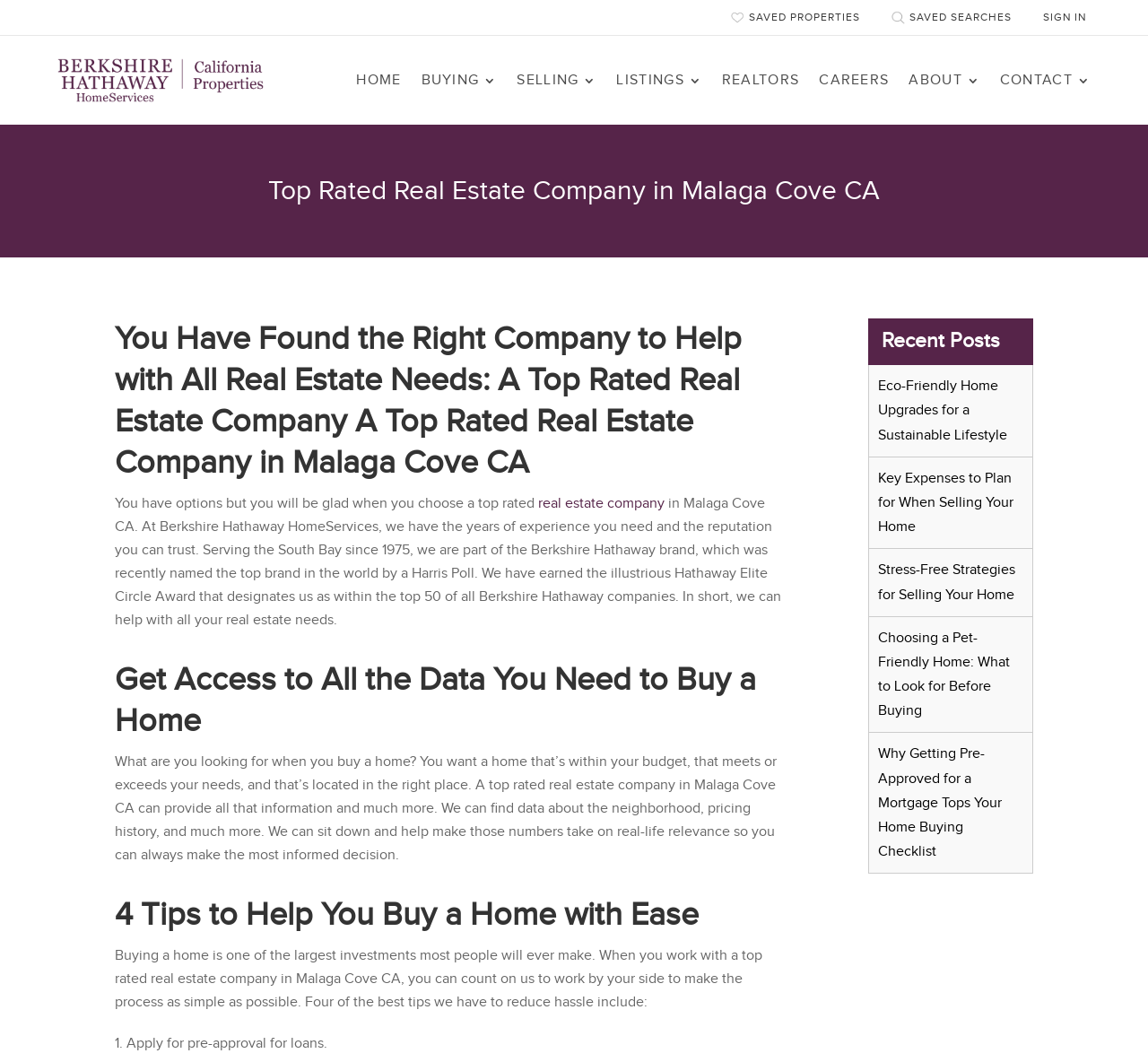Determine the coordinates of the bounding box for the clickable area needed to execute this instruction: "Click on HOME".

[0.31, 0.063, 0.35, 0.088]